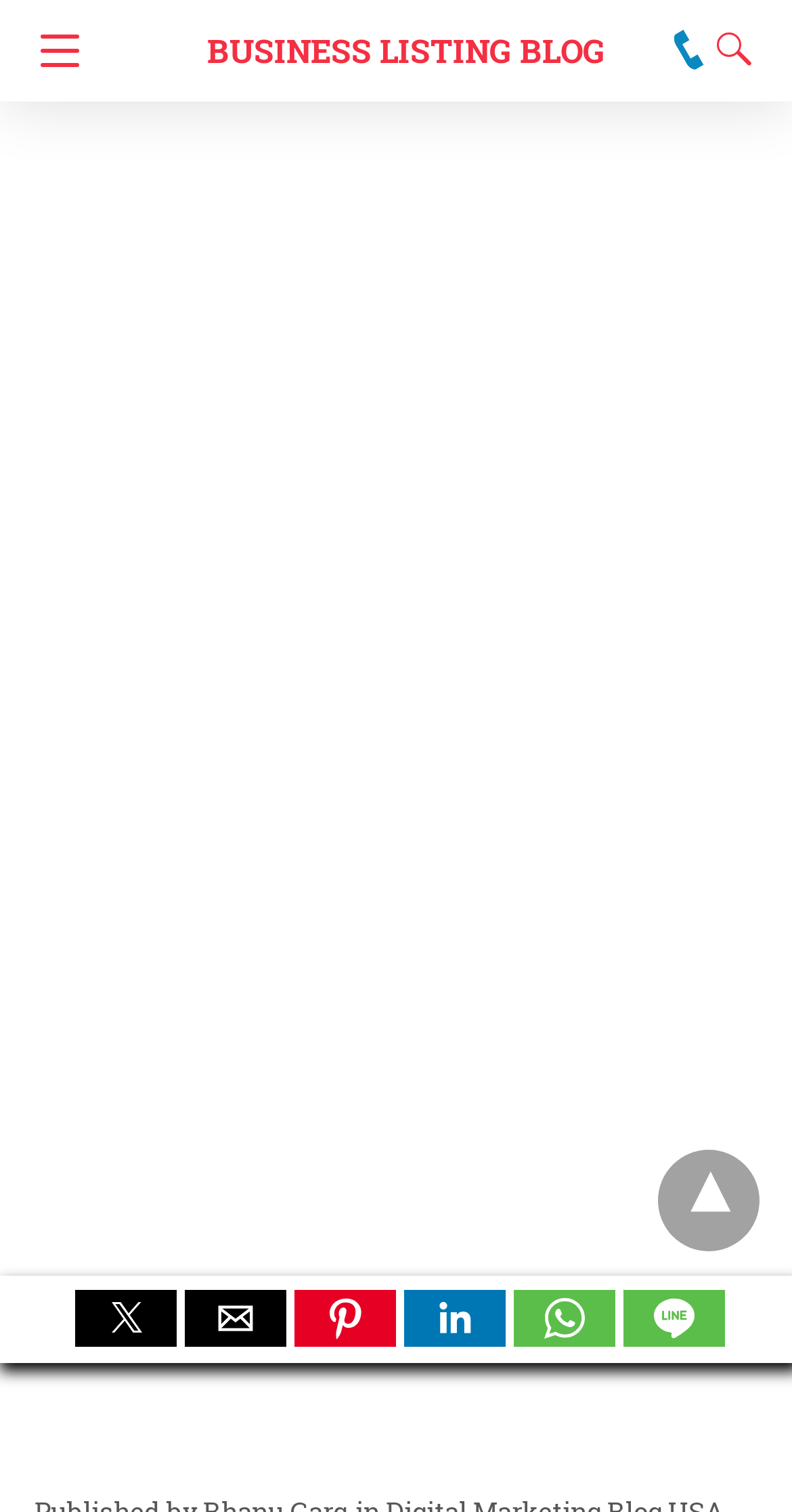Extract the bounding box coordinates of the UI element described by: "Business Listing Blog". The coordinates should include four float numbers ranging from 0 to 1, e.g., [left, top, right, bottom].

[0.262, 0.0, 0.764, 0.067]